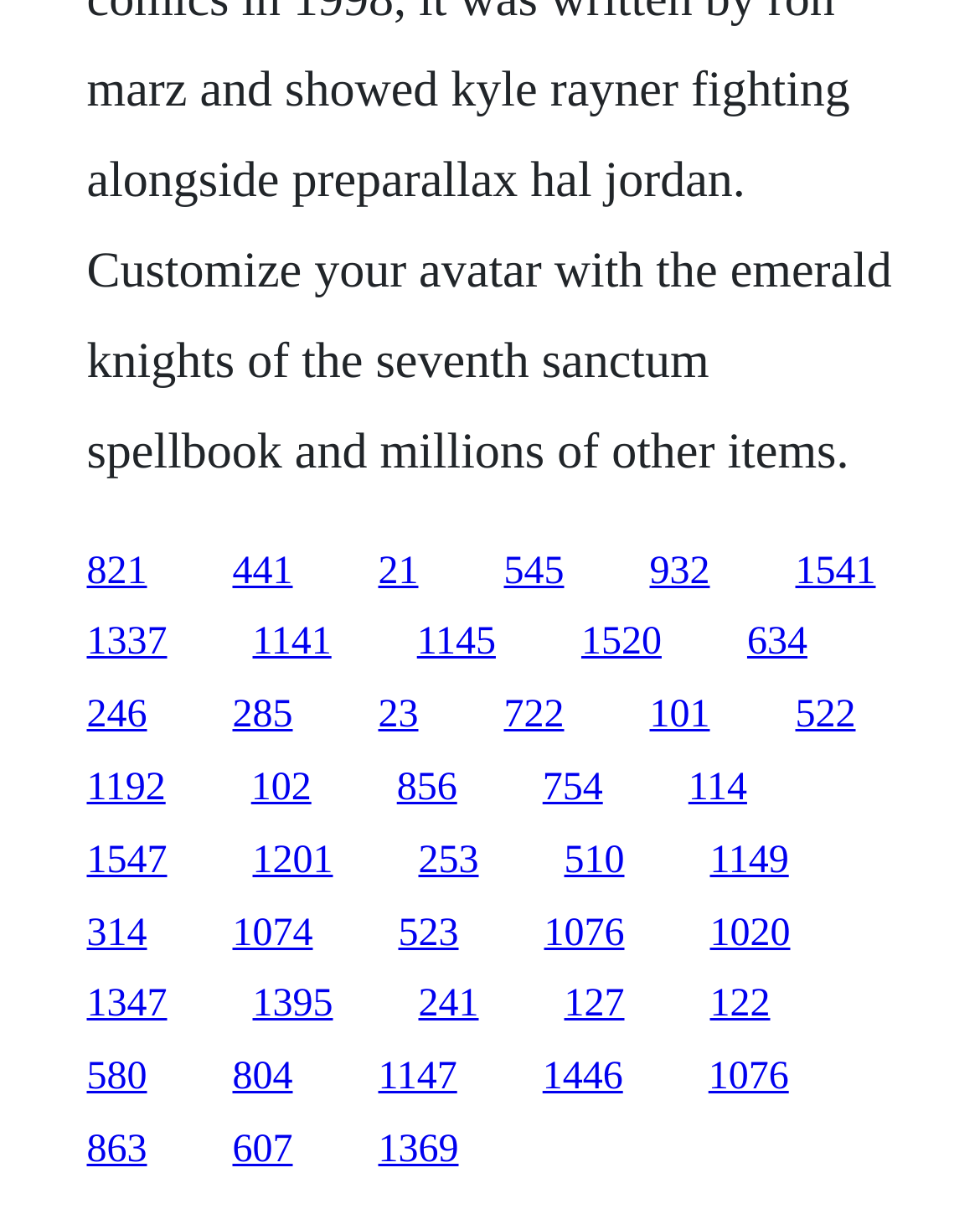Please specify the bounding box coordinates of the area that should be clicked to accomplish the following instruction: "follow the 580 link". The coordinates should consist of four float numbers between 0 and 1, i.e., [left, top, right, bottom].

[0.088, 0.874, 0.15, 0.909]